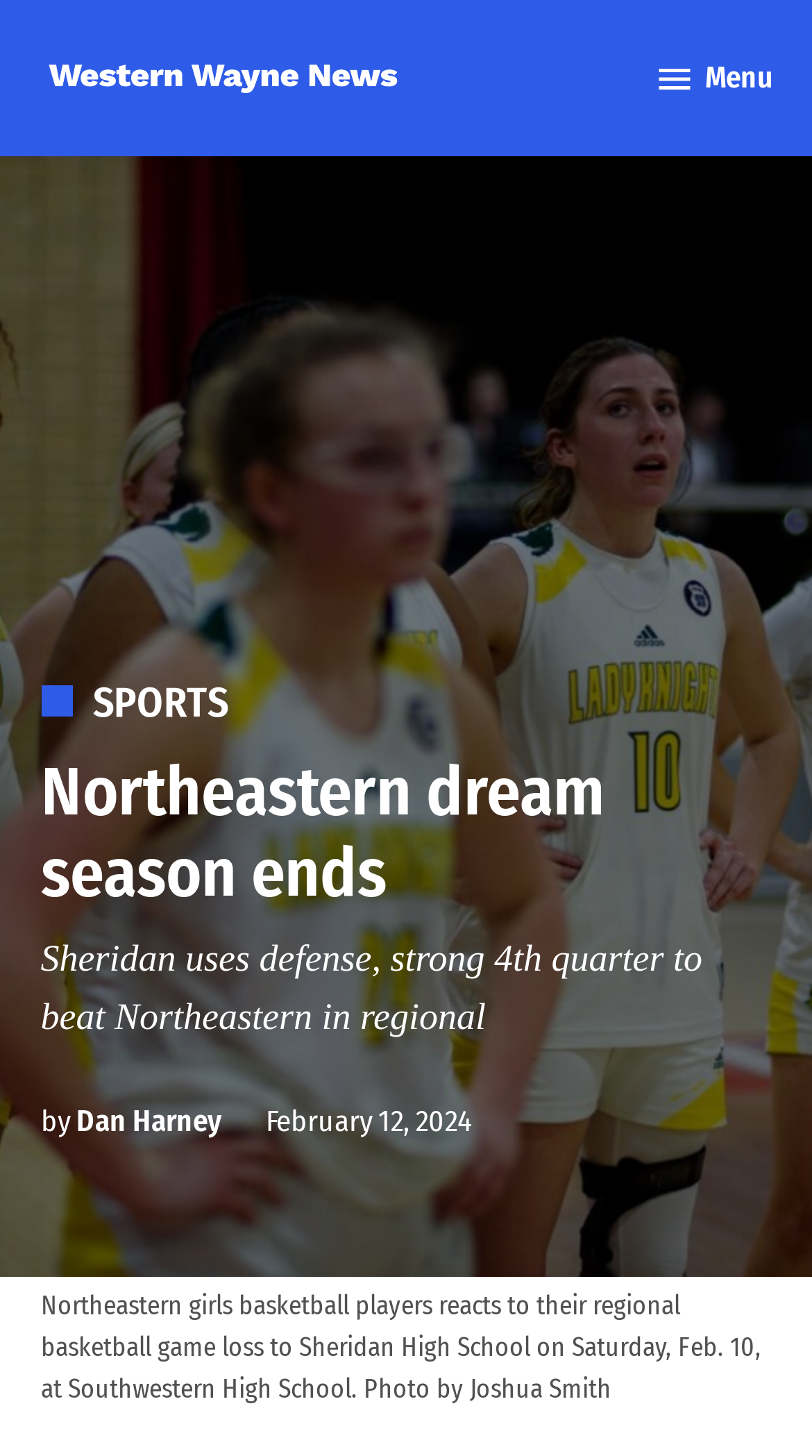Based on the element description, predict the bounding box coordinates (top-left x, top-left y, bottom-right x, bottom-right y) for the UI element in the screenshot: parent_node: Western Wayne News

[0.05, 0.019, 0.499, 0.088]